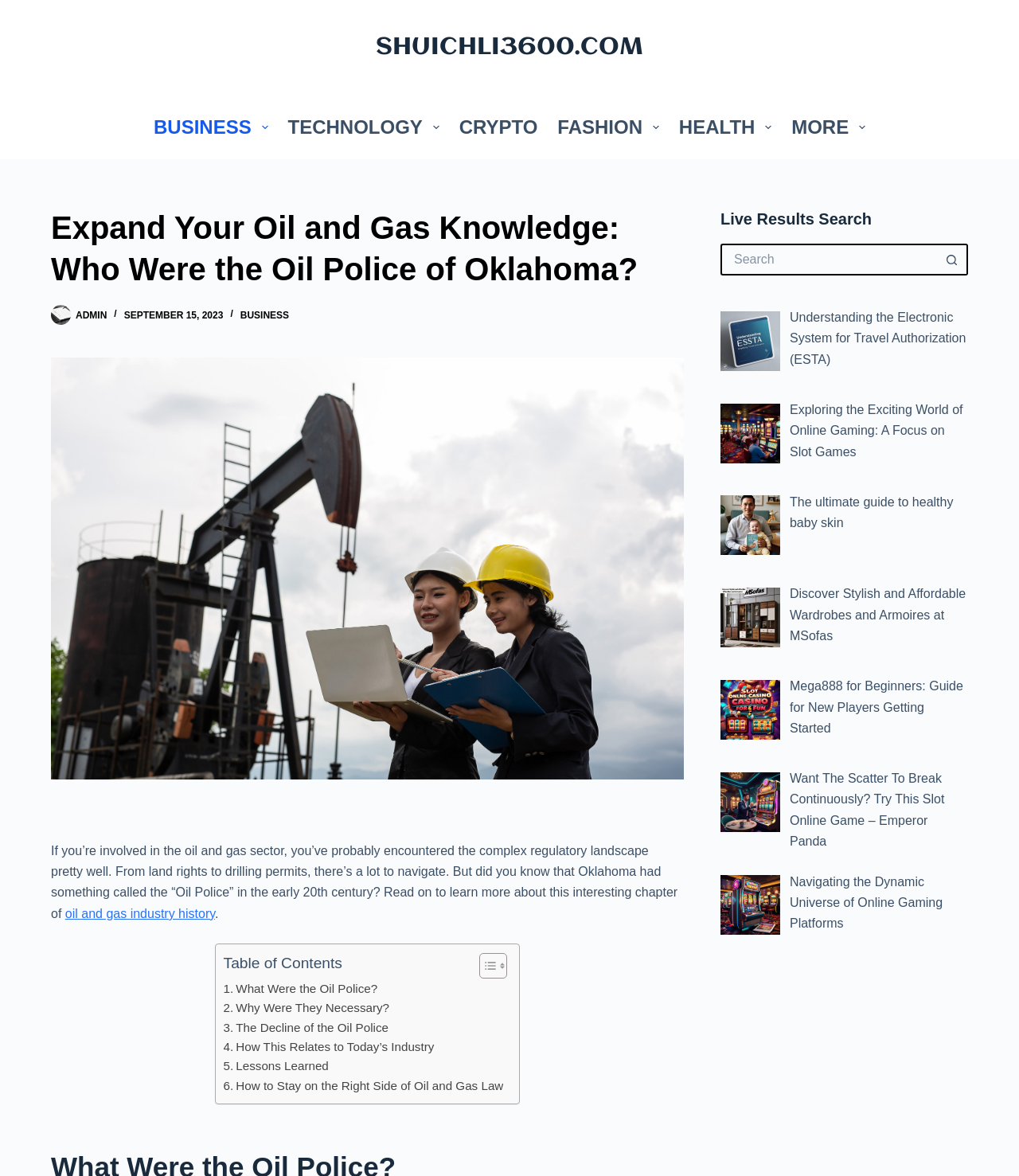Find the bounding box coordinates for the area that should be clicked to accomplish the instruction: "Click on the 'BUSINESS' menu item".

[0.141, 0.081, 0.273, 0.135]